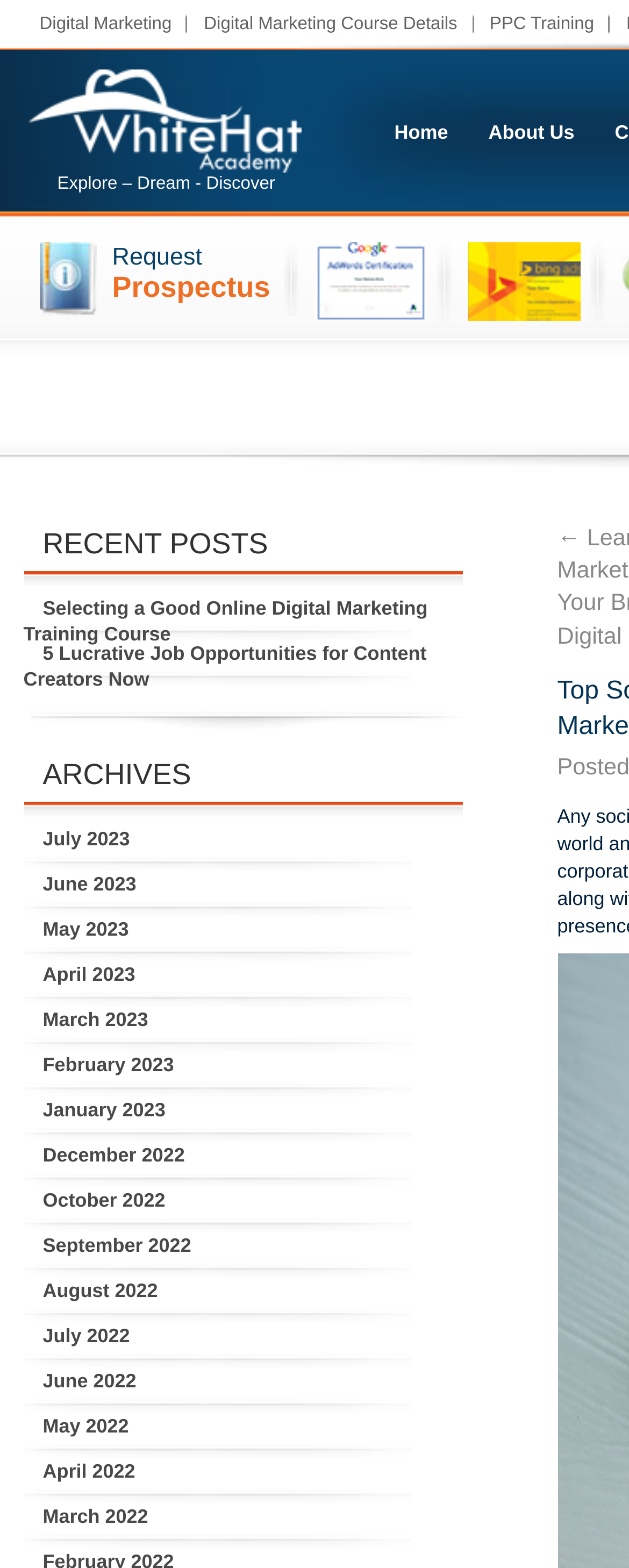Please identify the bounding box coordinates of the element I need to click to follow this instruction: "Request a prospectus".

[0.178, 0.155, 0.43, 0.193]